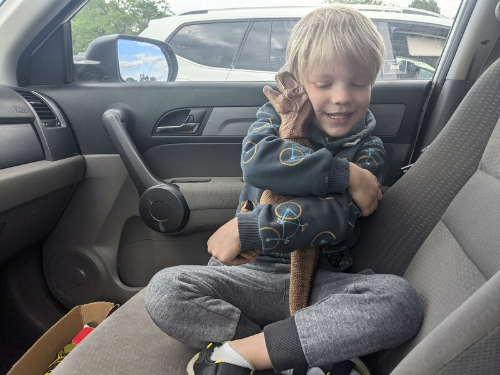Please reply to the following question using a single word or phrase: 
Where is the natural light coming from?

The window